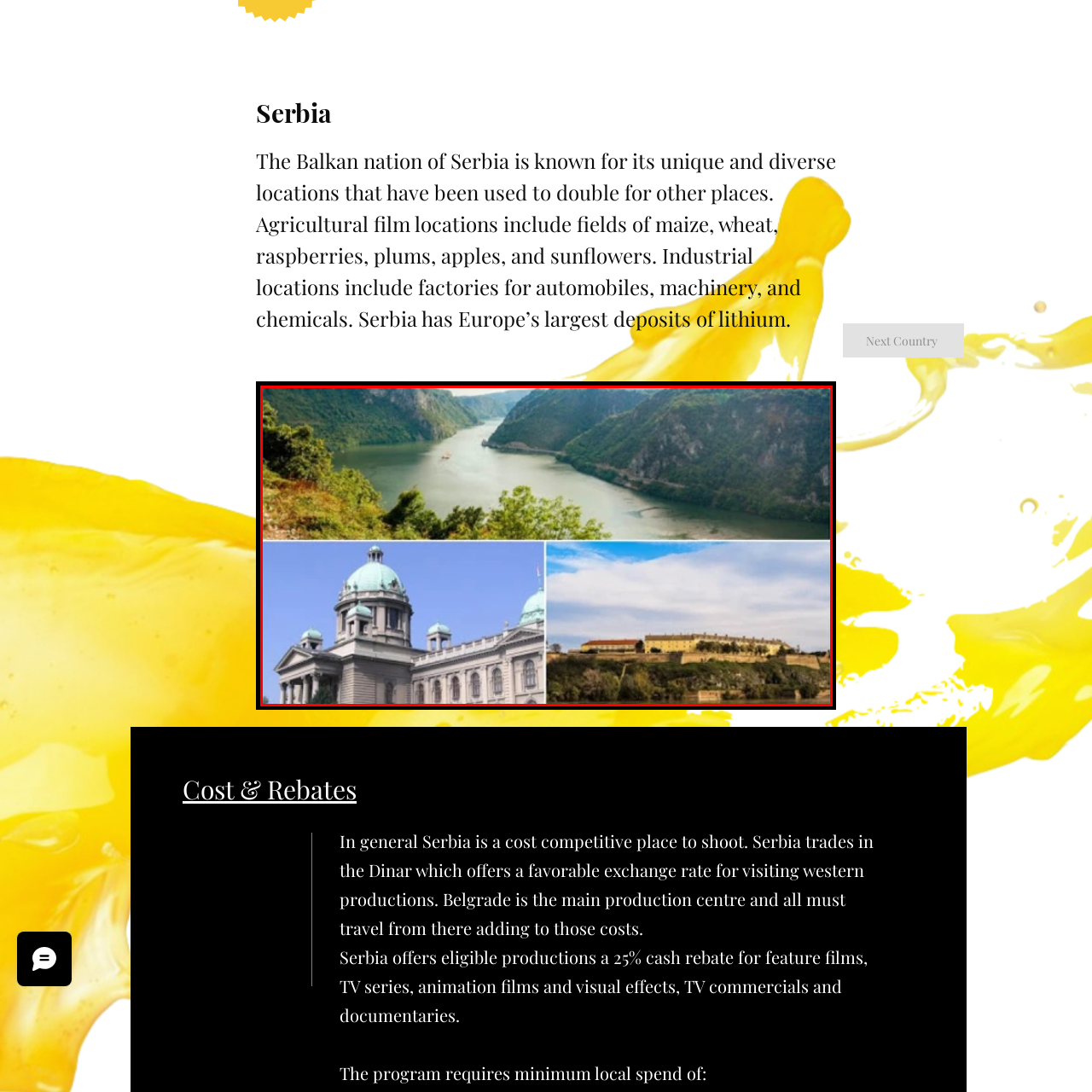What is the color of the dome of the Serbian Parliament building?
Focus on the image highlighted within the red borders and answer with a single word or short phrase derived from the image.

Turquoise